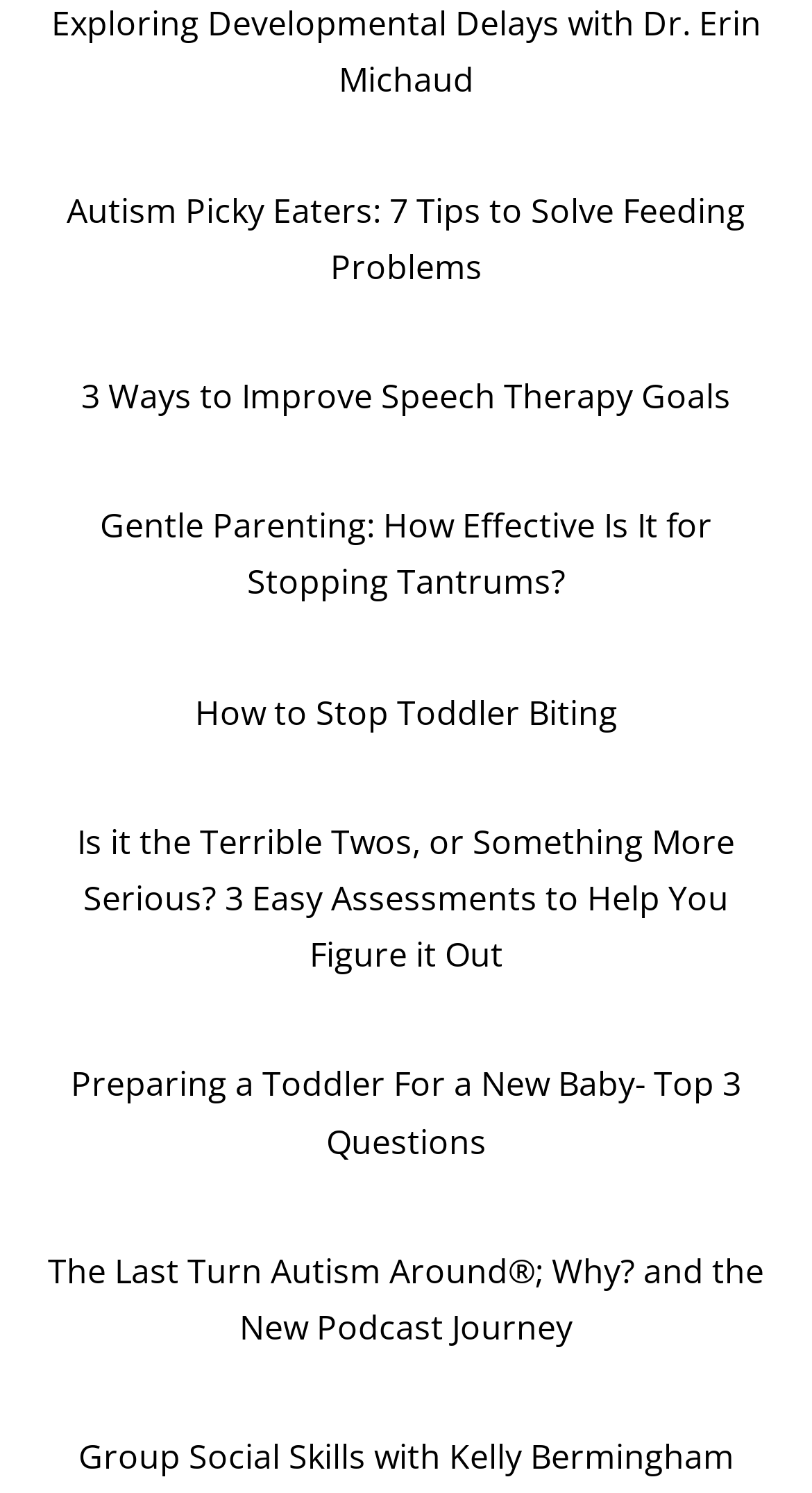Please answer the following question using a single word or phrase: What is the purpose of the assessments mentioned in the article?

To figure it out